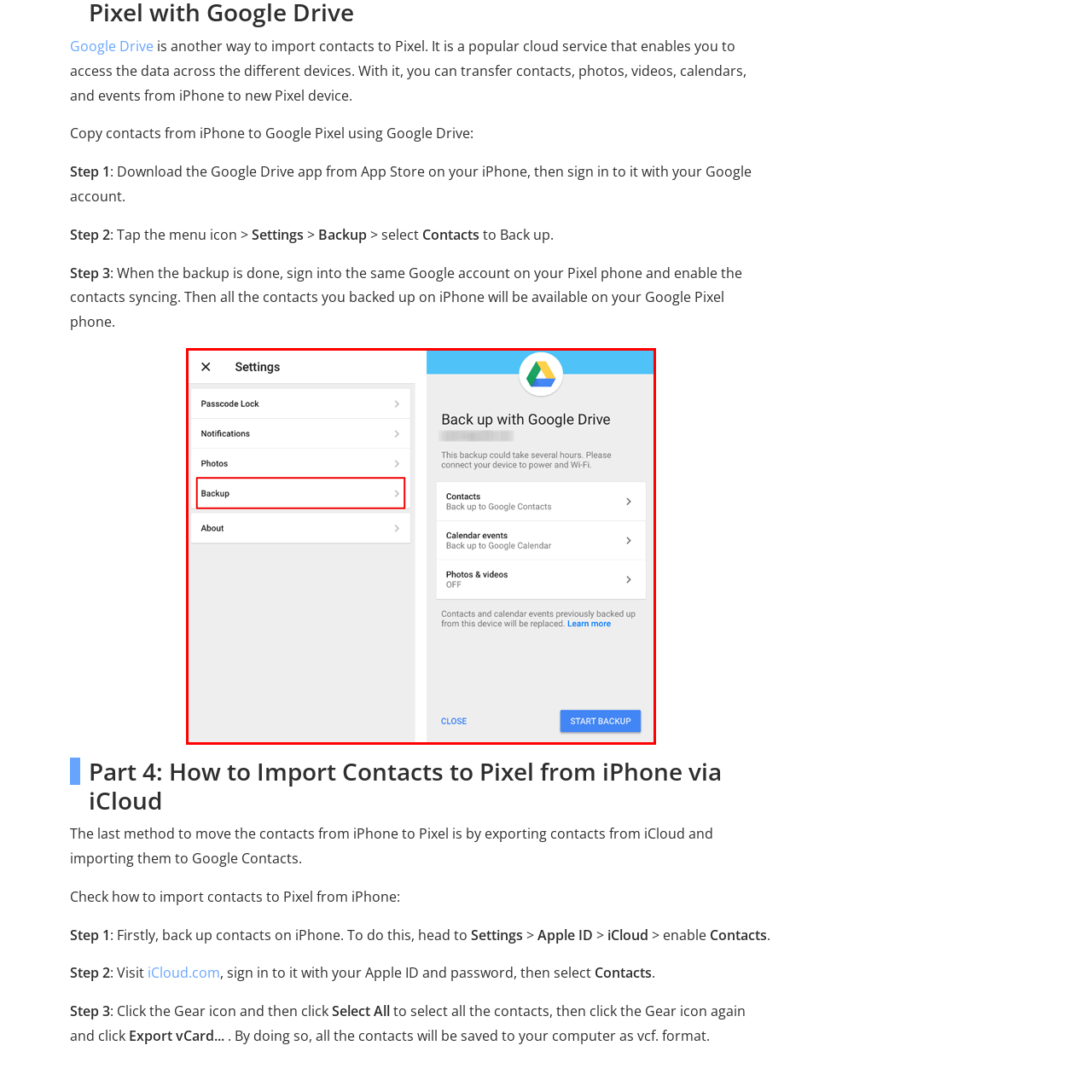Elaborate on the scene depicted inside the red bounding box.

The image illustrates the process of backing up data using Google Drive on a mobile device, particularly focusing on contacts. On the left side of the image, the device's settings menu is visible, highlighting the "Backup" option in red, indicating that this is a crucial step to initiate the backup process. The right side displays the Google Drive backup screen, showing a prompt to back up various types of data, including contacts and calendar events. A note emphasizes that this backup may take several hours and advises the user to connect the device to power and Wi-Fi. The “START BACKUP” button is prominently featured, signifying the next step in the process to ensure that contacts are safely backed up and accessible across devices.